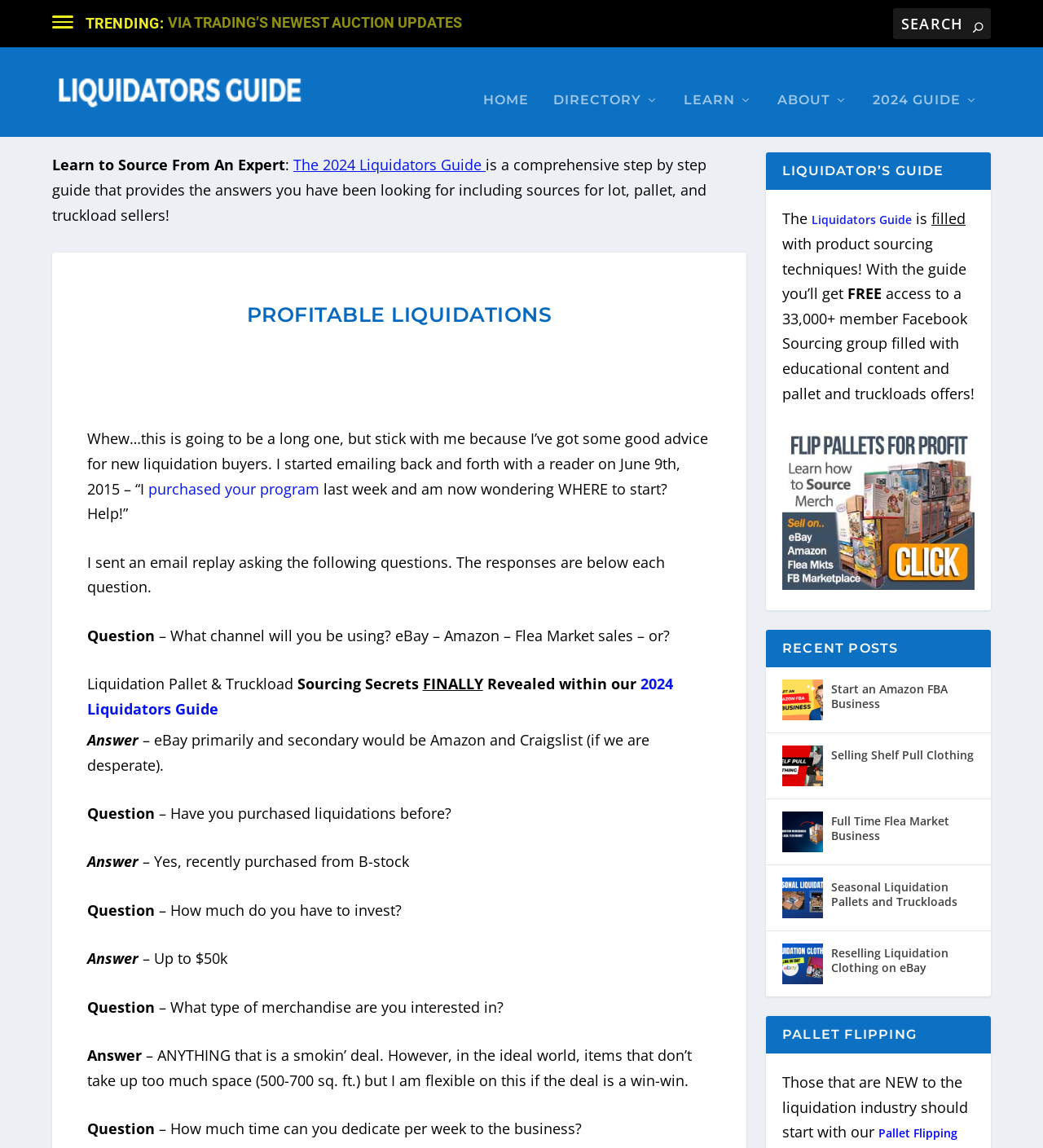Give a complete and precise description of the webpage's appearance.

This webpage is about finding profitable merchandise to resell, specifically focusing on liquidation sales. At the top, there is a trending section with a link to "VIA TRADING'S NEWEST AUCTION UPDATES". Below that, there is a search bar with a button on the right side. 

On the left side, there are several links, including "HOME", "DIRECTORY", "LEARN", and "ABOUT". On the right side, there is a section with a heading "2024 GUIDE" and a link to "The 2024 Liquidators Guide", which is a comprehensive step-by-step guide to sourcing liquidation sales.

The main content of the webpage is a long article that discusses how to find profitable liquidation sales. The article starts with a question from a reader who is looking for guidance on where to start finding liquidation sales. The author responds with a series of questions and answers, including what channel to use (eBay, Amazon, or flea market sales), whether the reader has purchased liquidations before, how much they have to invest, and what type of merchandise they are interested in.

Throughout the article, there are several headings, including "PROFITABLE LIQUIDATIONS", "LIQUIDATOR'S GUIDE", and "RECENT POSTS". The "LIQUIDATOR'S GUIDE" section promotes the 2024 Liquidators Guide, which is filled with product sourcing techniques and offers free access to a 33,000+ member Facebook Sourcing group.

The "RECENT POSTS" section lists several links to other articles, including "Start an Amazon FBA Business", "Selling Shelf Pull Clothing", "Full Time Flea Market Business", "Seasonal Liquidation Pallets and Truckloads", and "Reselling Liquidation Clothing on eBay". Each link has a corresponding image.